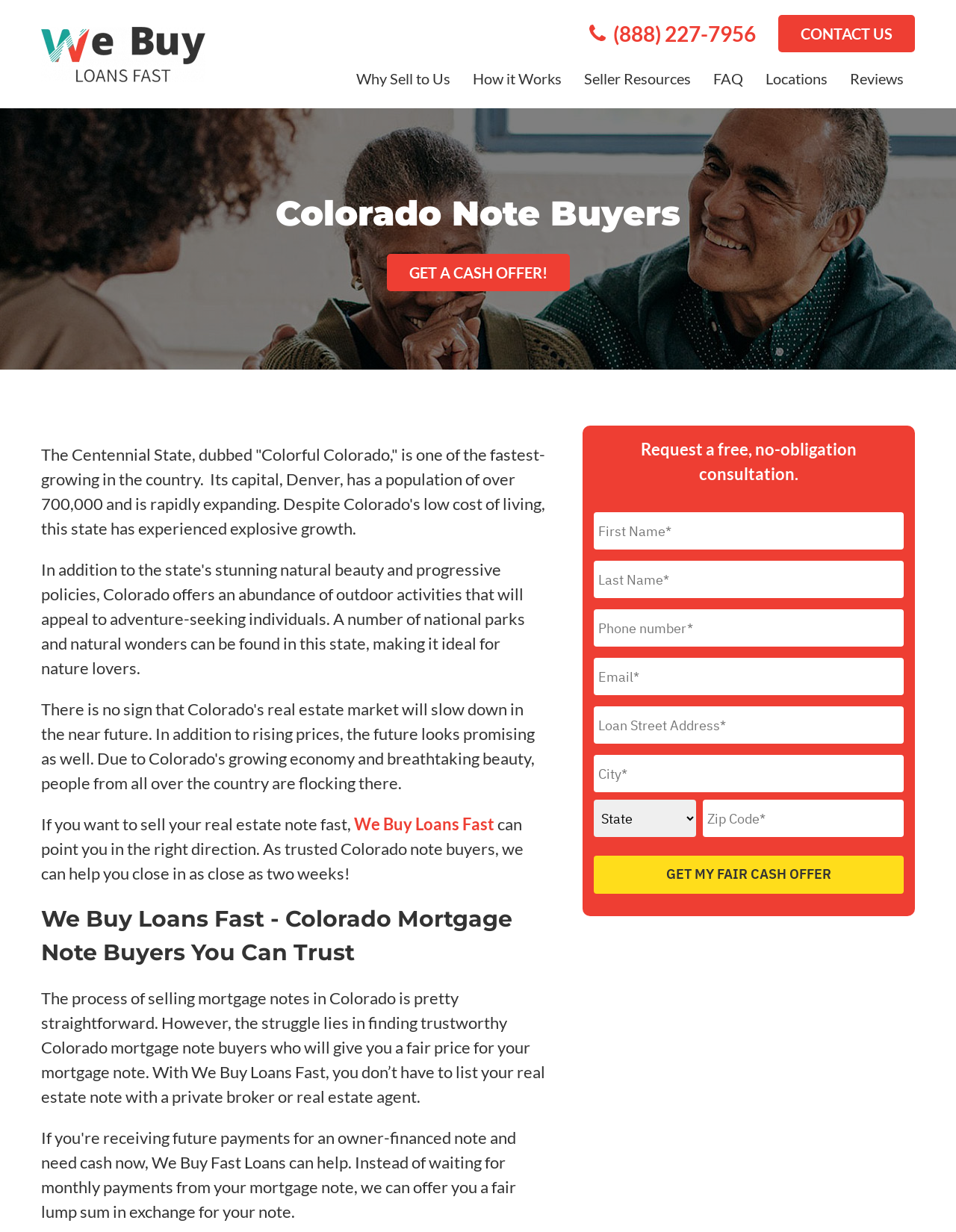Please study the image and answer the question comprehensively:
What is the phone number to contact?

I found the phone number by looking at the top right corner of the webpage, where there is a link with the phone number '(888) 227-7956'.